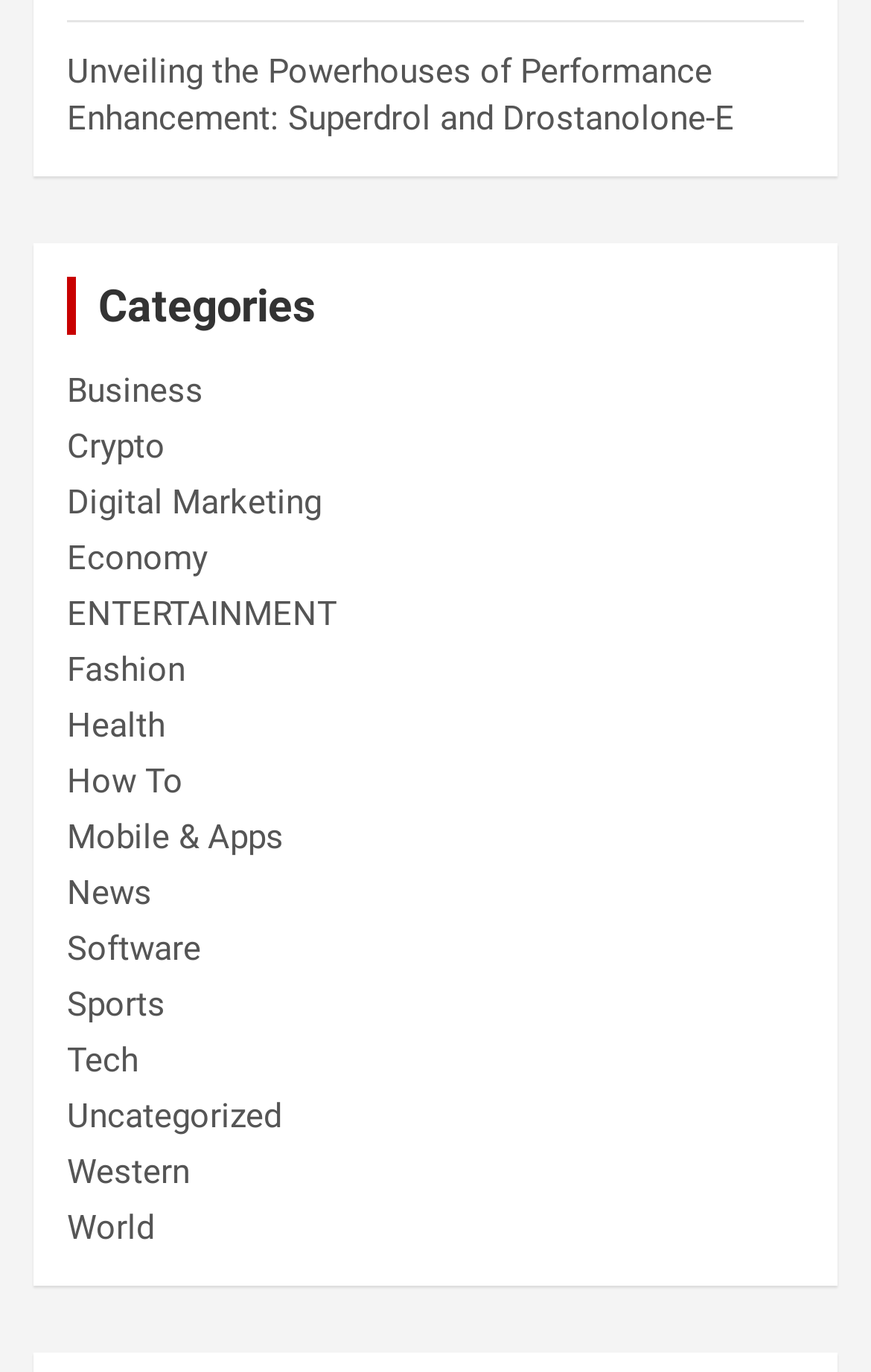Please reply to the following question using a single word or phrase: 
Is there a category for Sports?

Yes